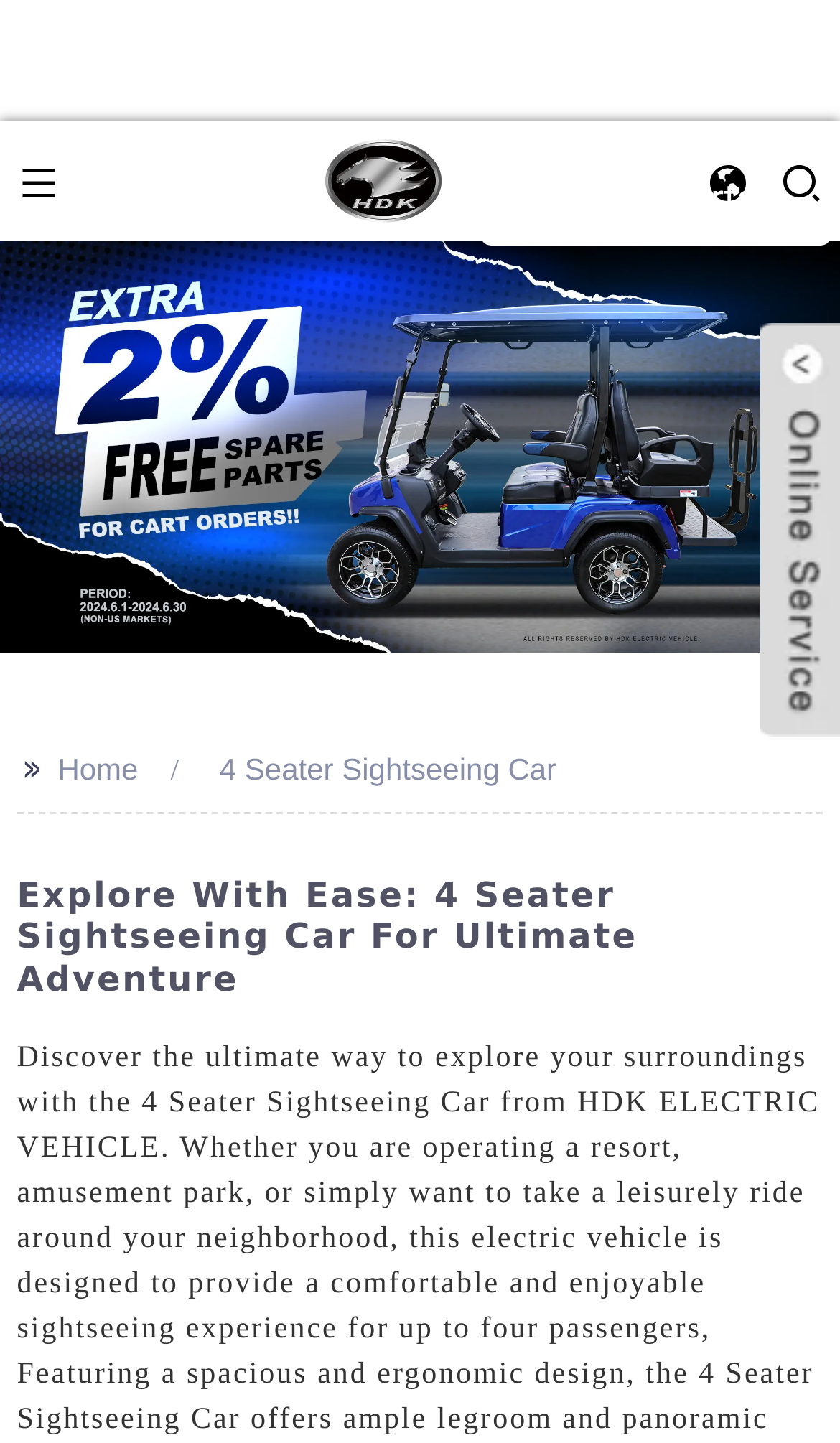What is the purpose of the link 'Dealer Portal'? Please answer the question using a single word or phrase based on the image.

Login for dealers